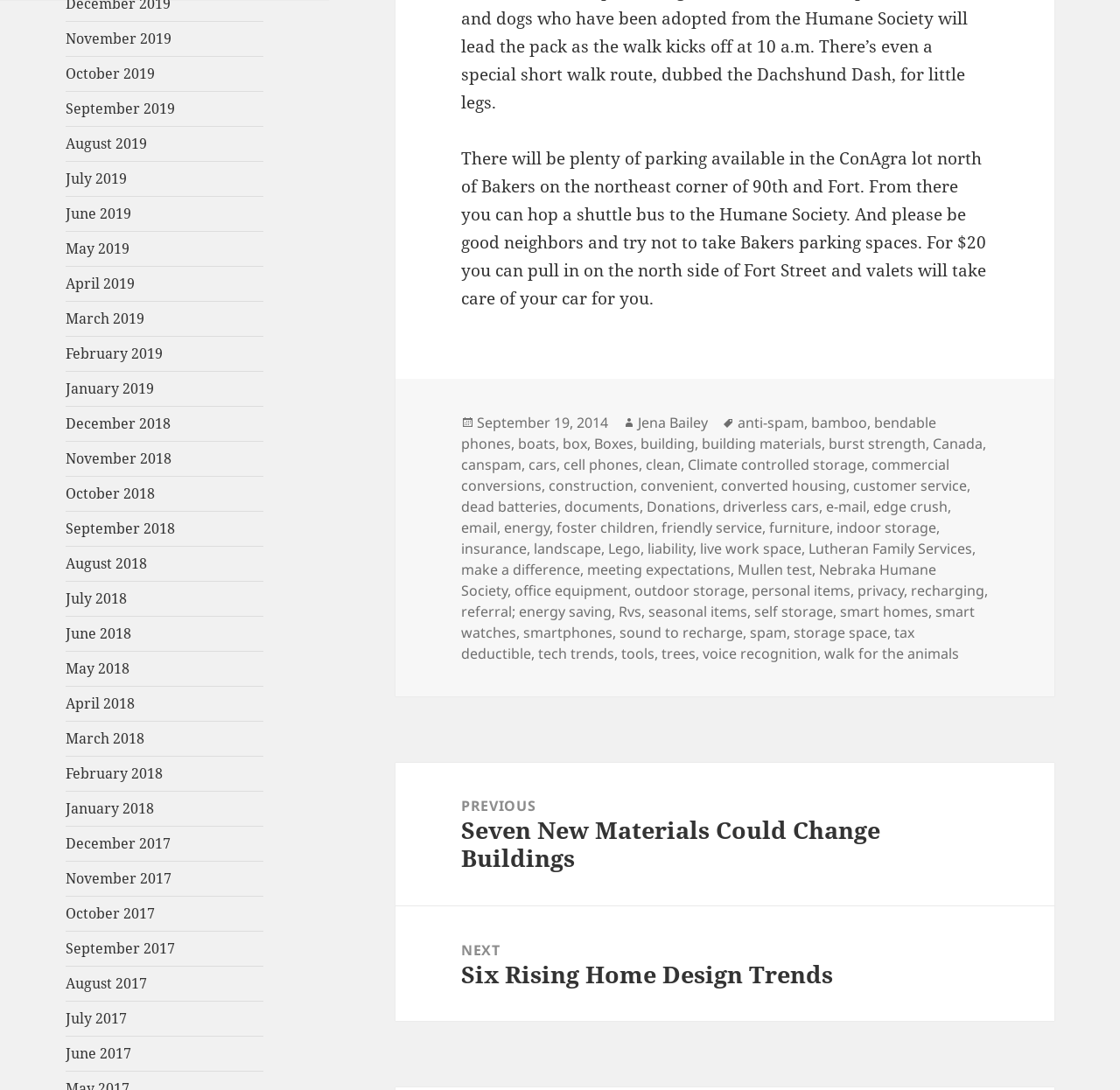Who is the author of the post? Please answer the question using a single word or phrase based on the image.

Jena Bailey